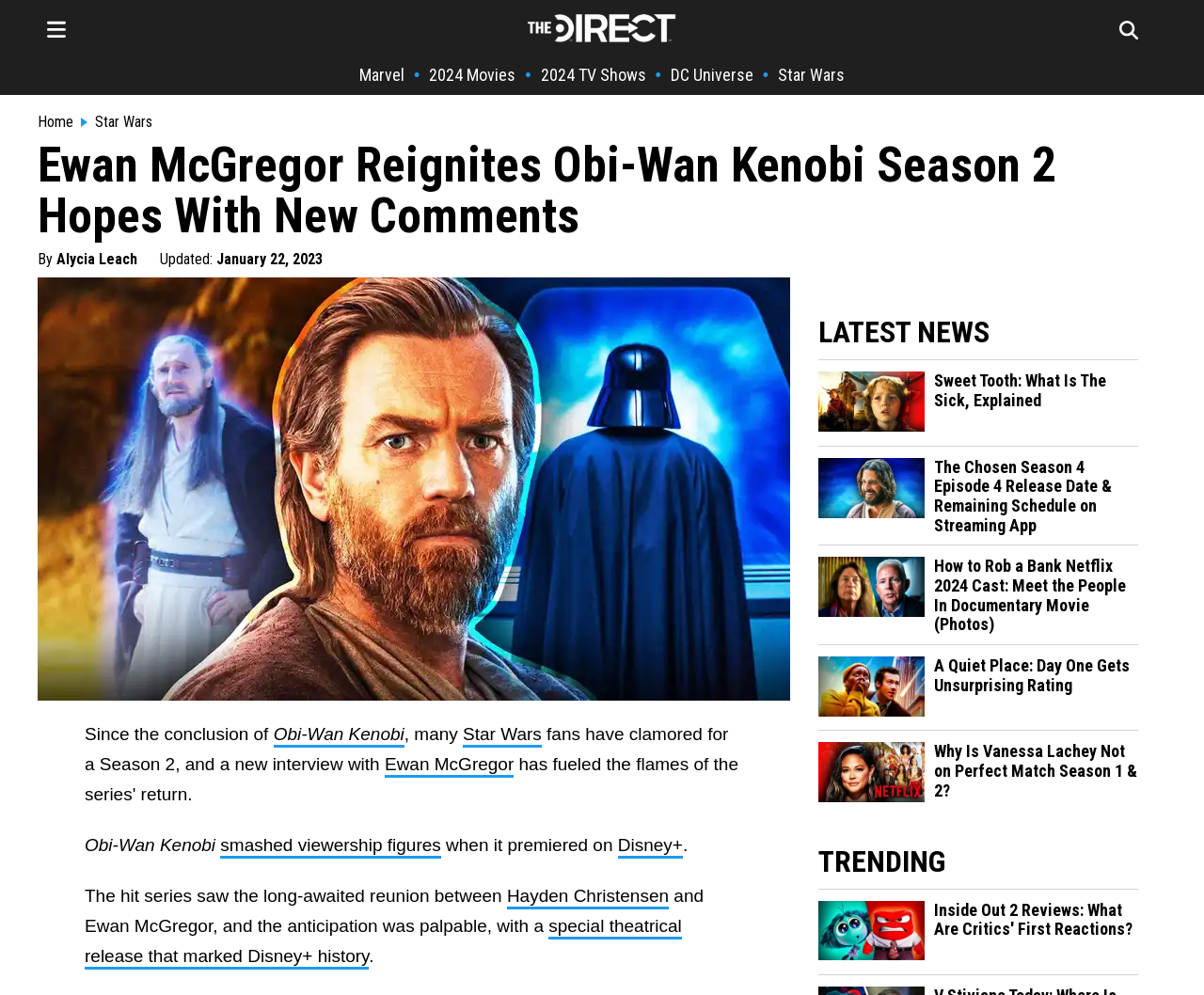Using the description: "Ewan McGregor", determine the UI element's bounding box coordinates. Ensure the coordinates are in the format of four float numbers between 0 and 1, i.e., [left, top, right, bottom].

[0.32, 0.758, 0.427, 0.782]